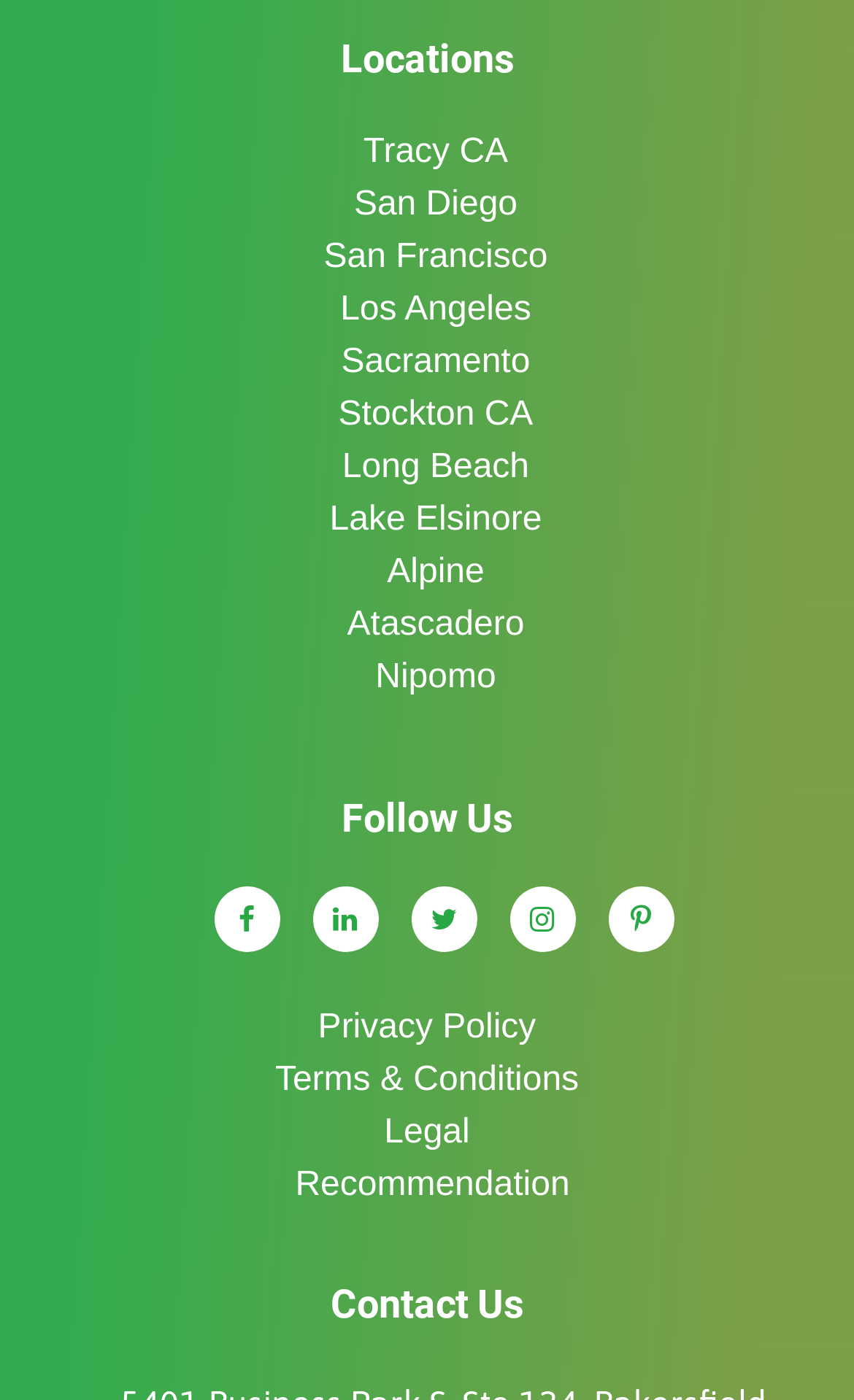Please locate the bounding box coordinates of the region I need to click to follow this instruction: "Read Privacy Policy".

[0.347, 0.723, 0.653, 0.748]